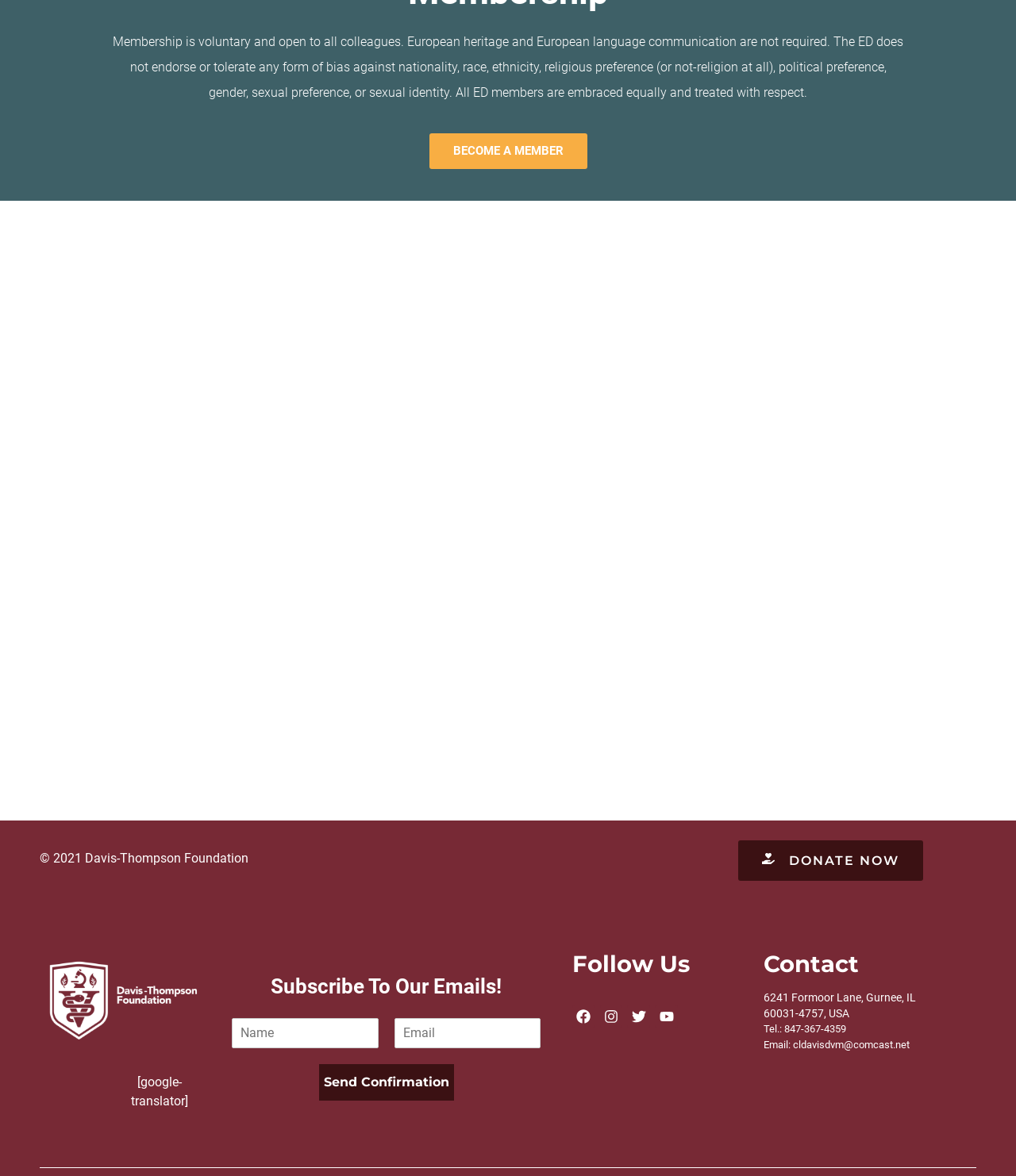What is the email address to contact the organization?
Using the image as a reference, answer with just one word or a short phrase.

cldavisdvm@comcast.net